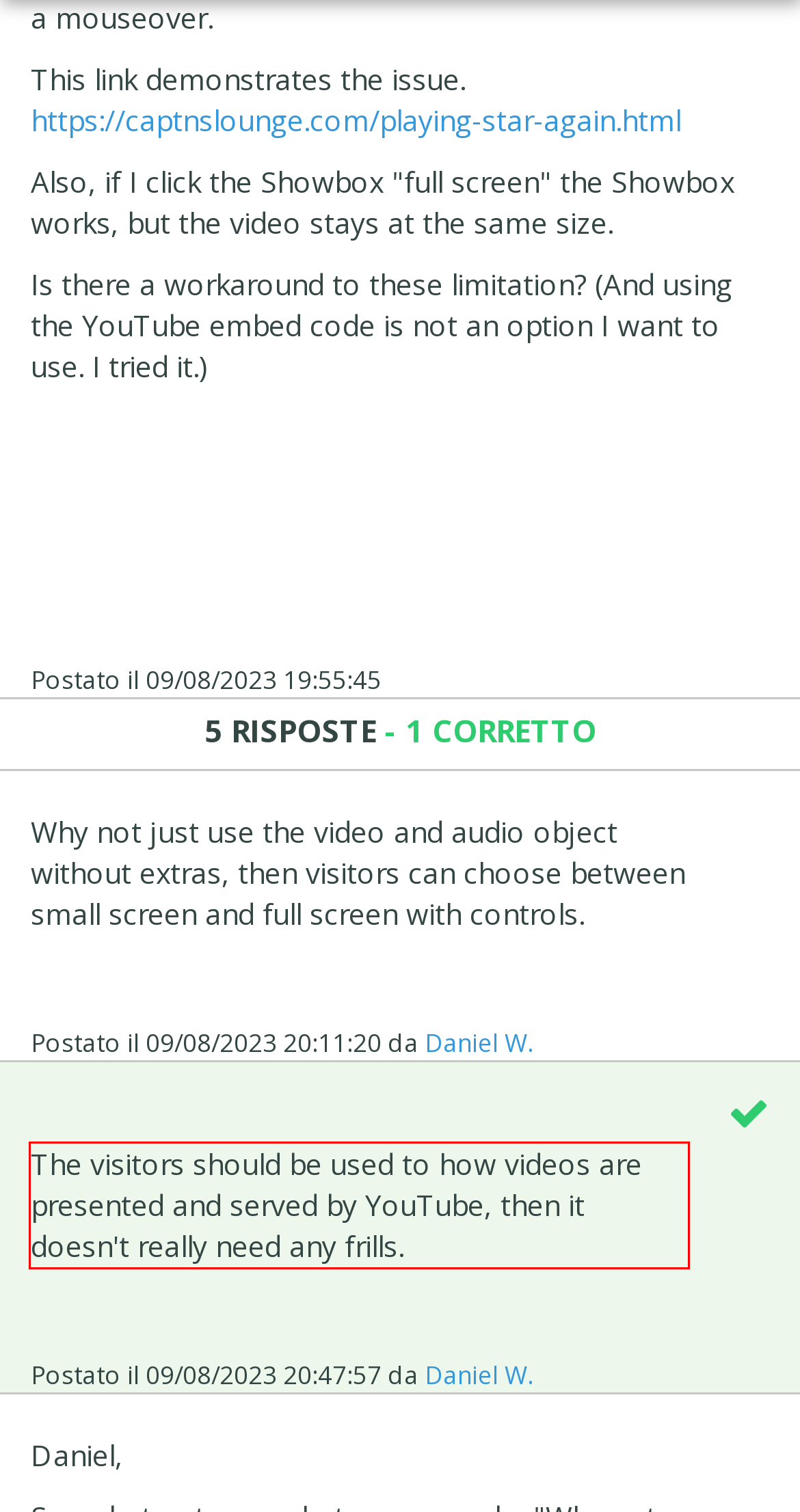Given a screenshot of a webpage with a red bounding box, please identify and retrieve the text inside the red rectangle.

The visitors should be used to how videos are presented and served by YouTube, then it doesn't really need any frills.